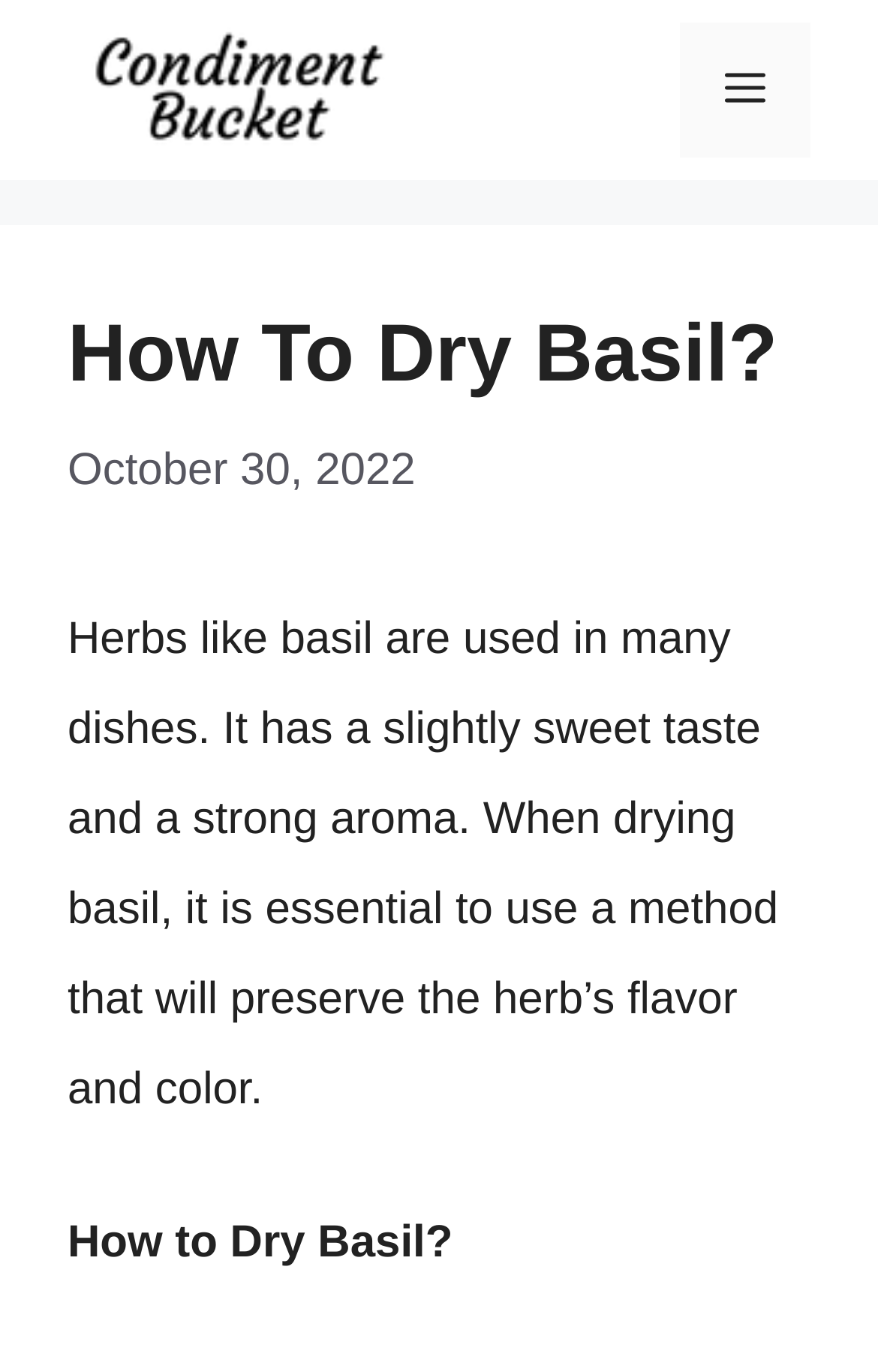Provide a thorough and detailed response to the question by examining the image: 
What is the method of drying basil mentioned on the webpage?

The webpage mentions that one method of drying basil is by 'arranging it in a single layer on a paper towel and leaving it in a warm, dry place for several hours.' This implies that one method of drying basil is by placing it in a single layer on a paper towel.